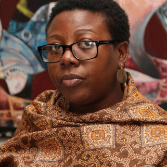Using the image as a reference, answer the following question in as much detail as possible:
What degree does Koliwe Majama hold?

The caption states that Koliwe Majama holds a Master's degree in Public Policy and Governance, showcasing her commitment to advancing knowledge in her field.